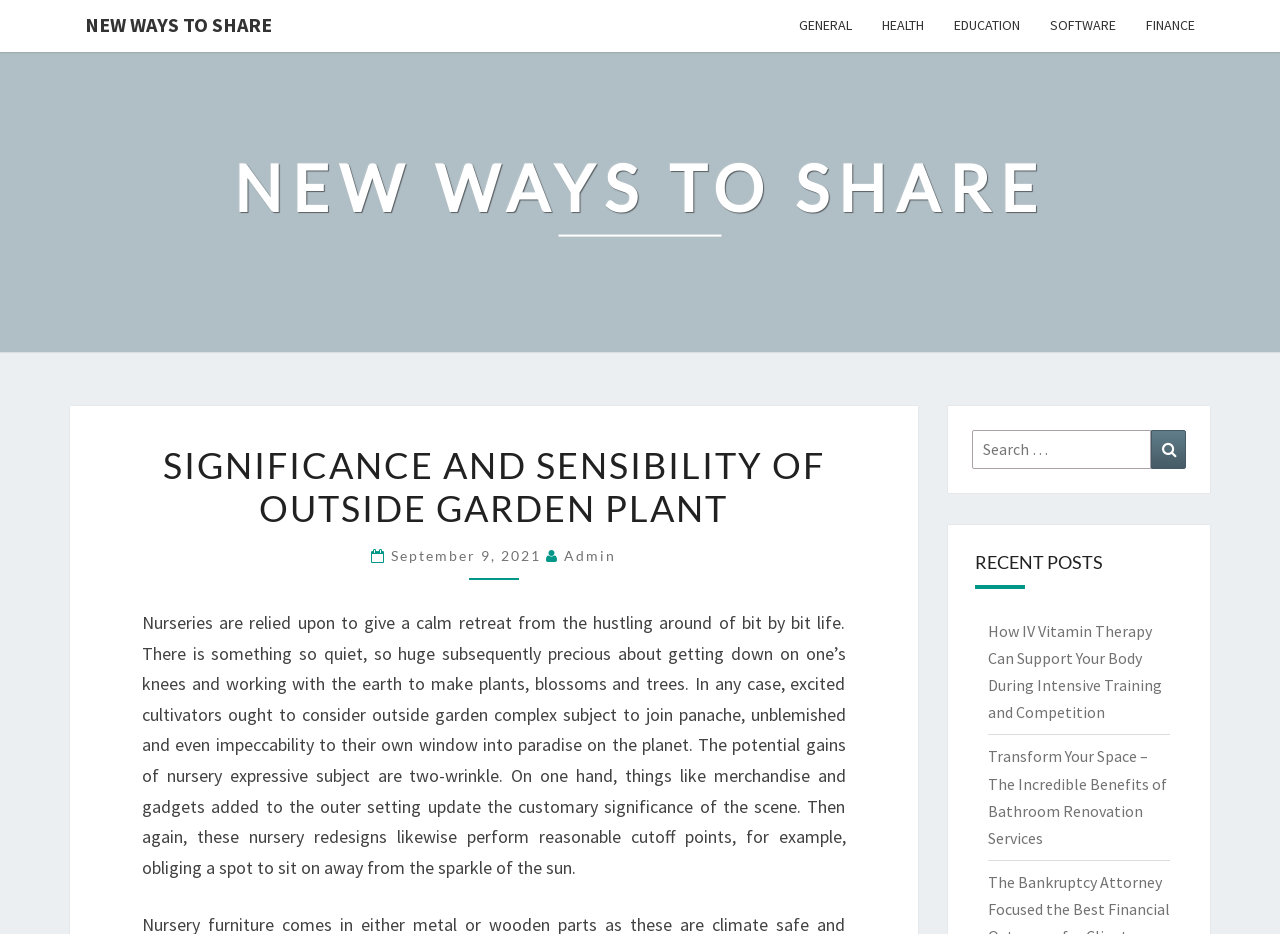Please find the bounding box coordinates of the element that you should click to achieve the following instruction: "View the 'RECENT POSTS'". The coordinates should be presented as four float numbers between 0 and 1: [left, top, right, bottom].

[0.74, 0.562, 0.945, 0.614]